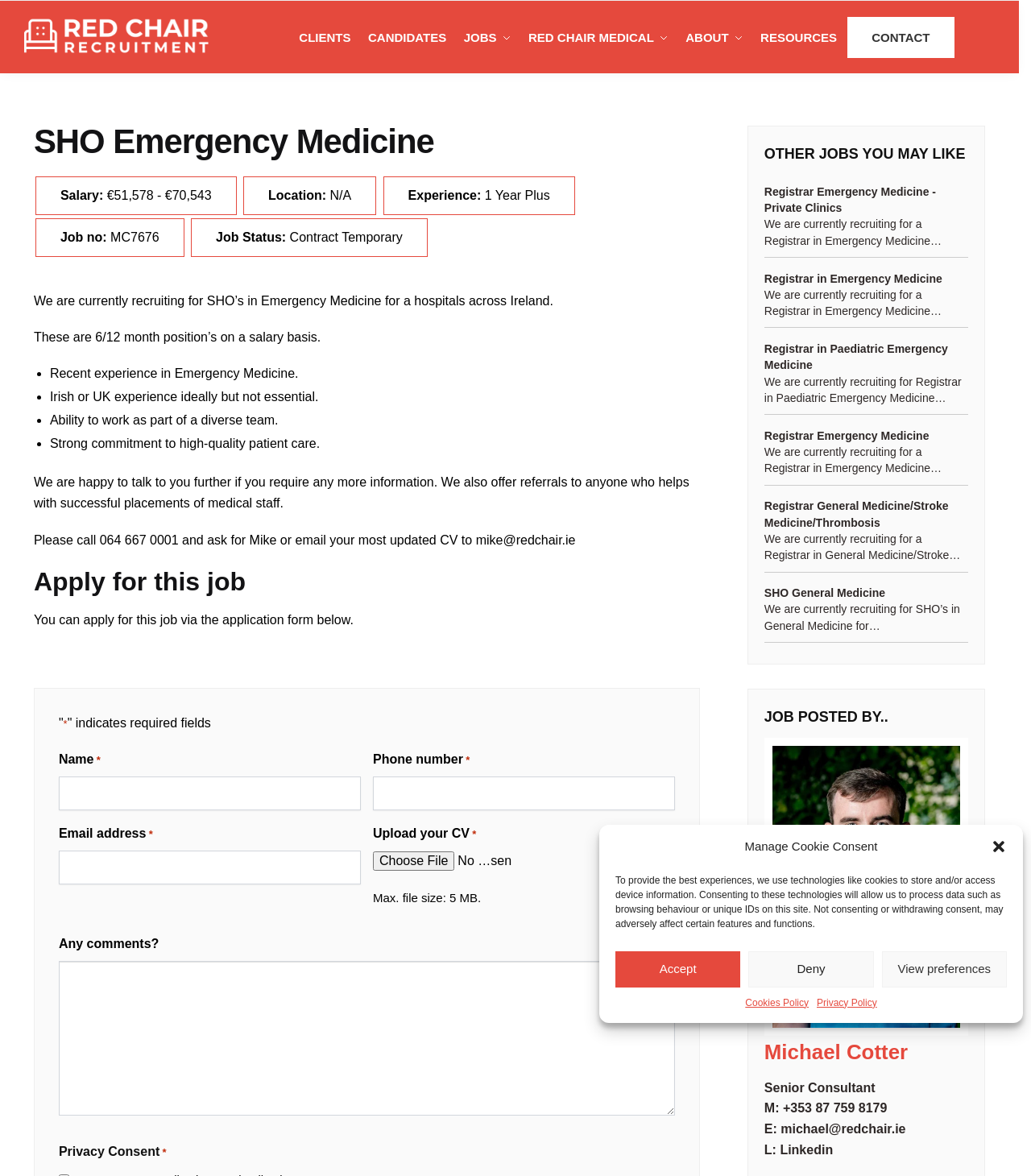Please identify the coordinates of the bounding box that should be clicked to fulfill this instruction: "Click the 'RedChair Recruitment' link".

[0.023, 0.036, 0.202, 0.048]